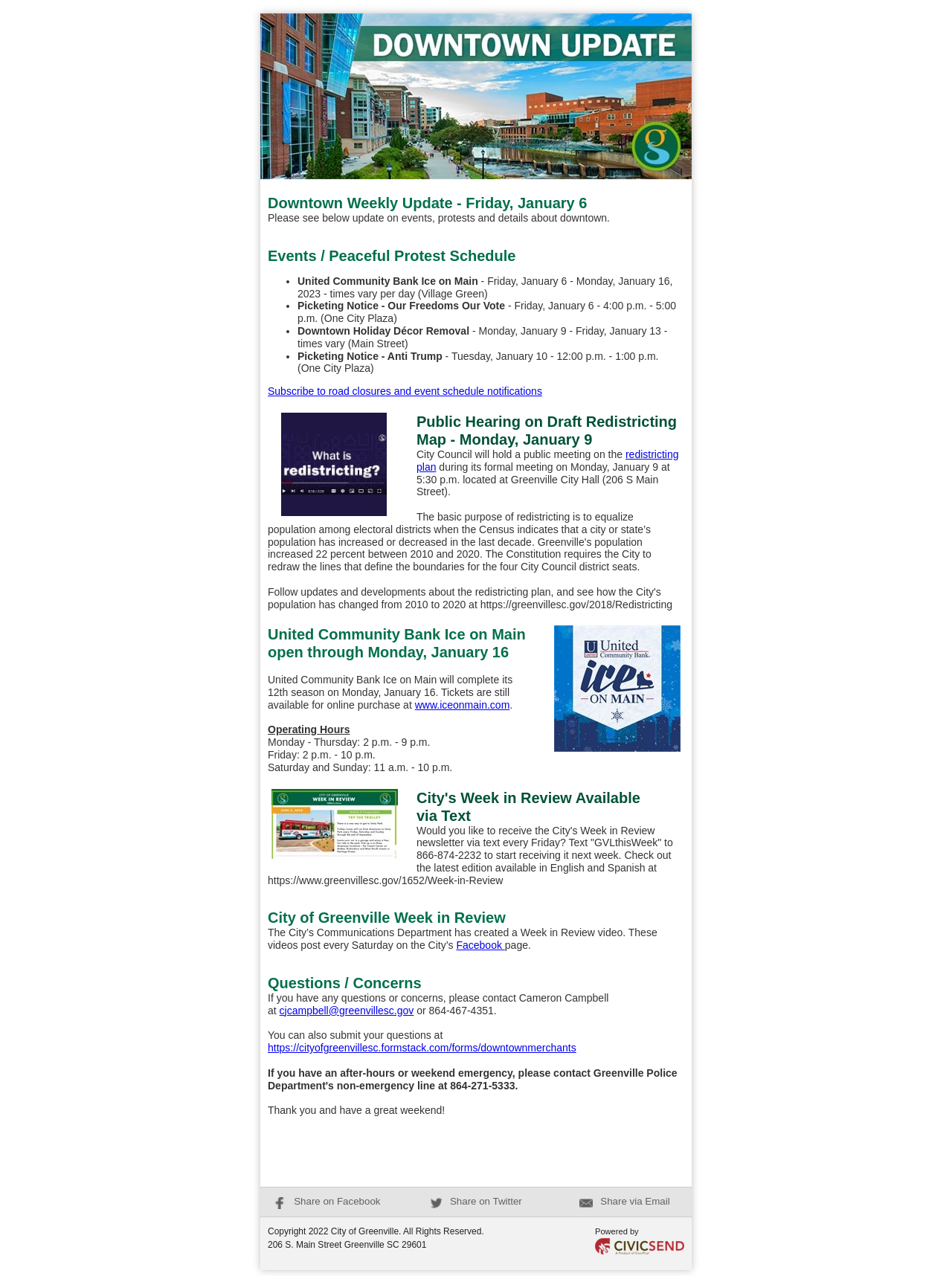Reply to the question below using a single word or brief phrase:
Who should I contact for questions or concerns?

Cameron Campbell